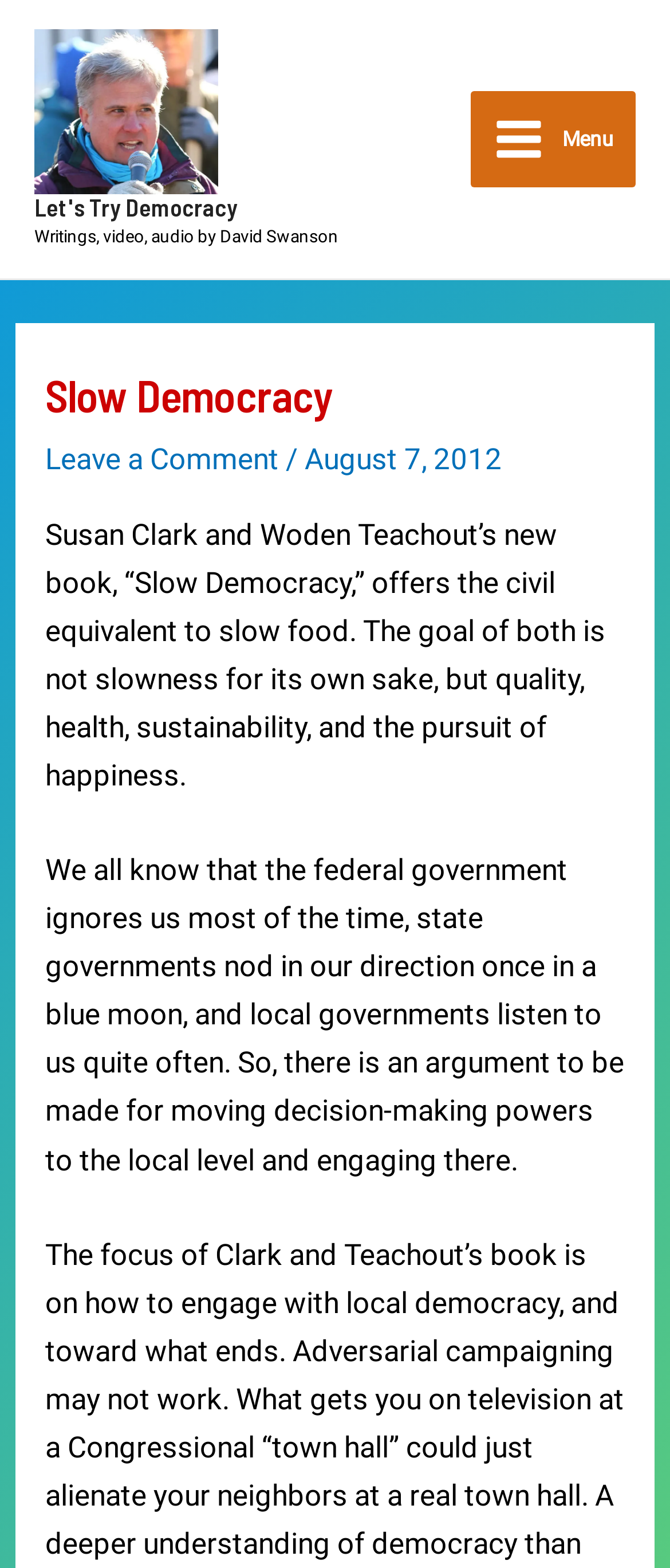Using the elements shown in the image, answer the question comprehensively: What is the goal of slow democracy?

According to the text, the goal of slow democracy is not slowness for its own sake, but quality, health, sustainability, and the pursuit of happiness.